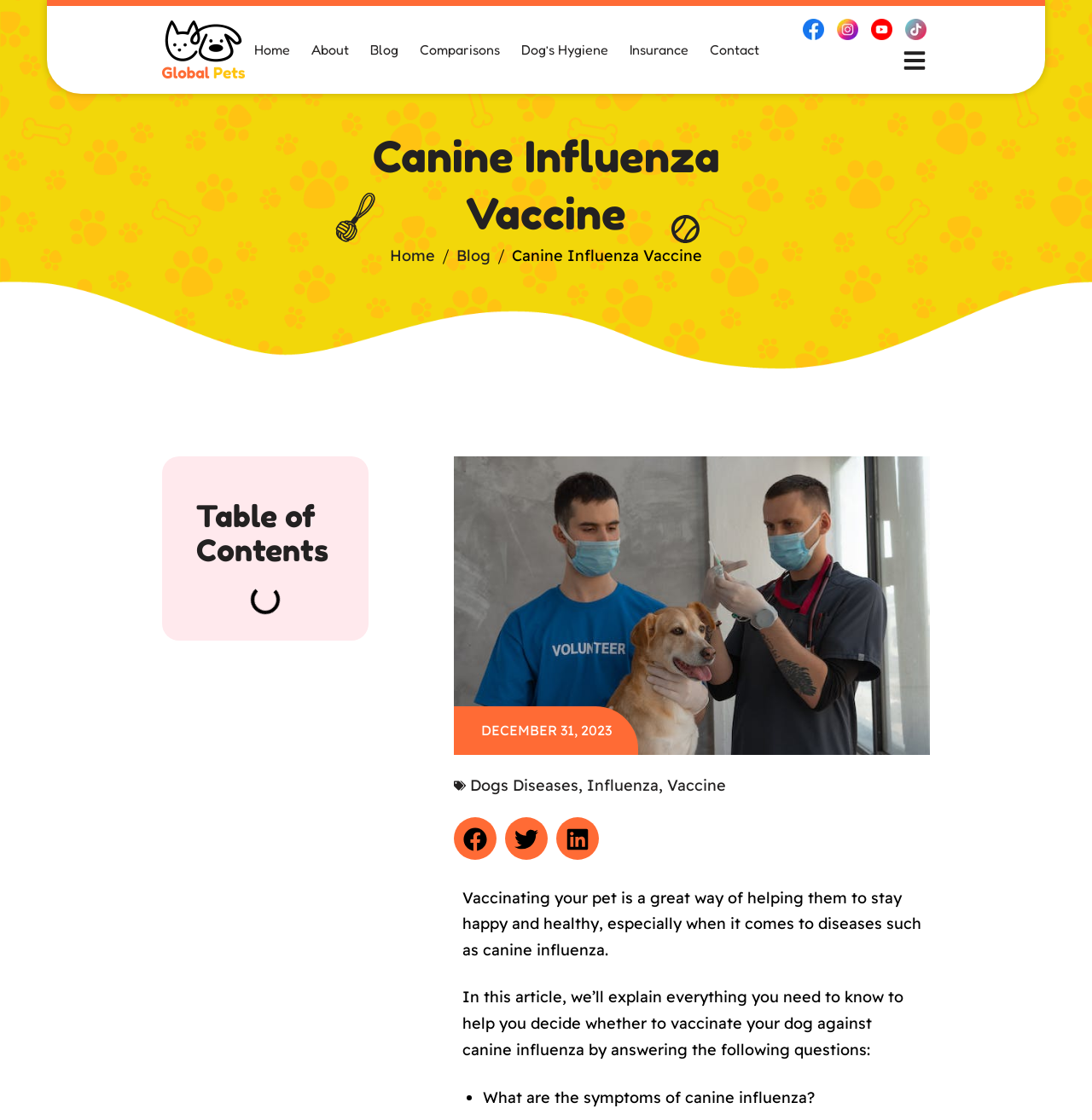Create a detailed narrative describing the layout and content of the webpage.

The webpage is about canine influenza vaccine advice, with a prominent logo at the top left corner. Below the logo, there is a navigation menu with links to "Home", "About", "Blog", "Comparisons", "Dog's Hygiene", "Insurance", and "Contact". 

On the top right corner, there are five small icons. Below these icons, there is a heading "Canine Influenza Vaccine" in a large font. Underneath the heading, there are two links to "Home" and "Blog". 

To the left of the heading, there is a "Table of Contents" section. Below this section, there are three links to "DECEMBER 31, 2023", "Dogs Diseases", and "Influenza", followed by a link to "Vaccine". 

On the lower part of the page, there are three buttons to share the content on Facebook, Twitter, and LinkedIn, each accompanied by a small icon. 

The main content of the page starts with a paragraph explaining the importance of vaccinating pets against diseases like canine influenza. This is followed by another paragraph introducing the purpose of the article, which is to help readers decide whether to vaccinate their dogs against canine influenza. 

The article then presents a list of questions to be answered, with the first question being "What are the symptoms of canine influenza?"